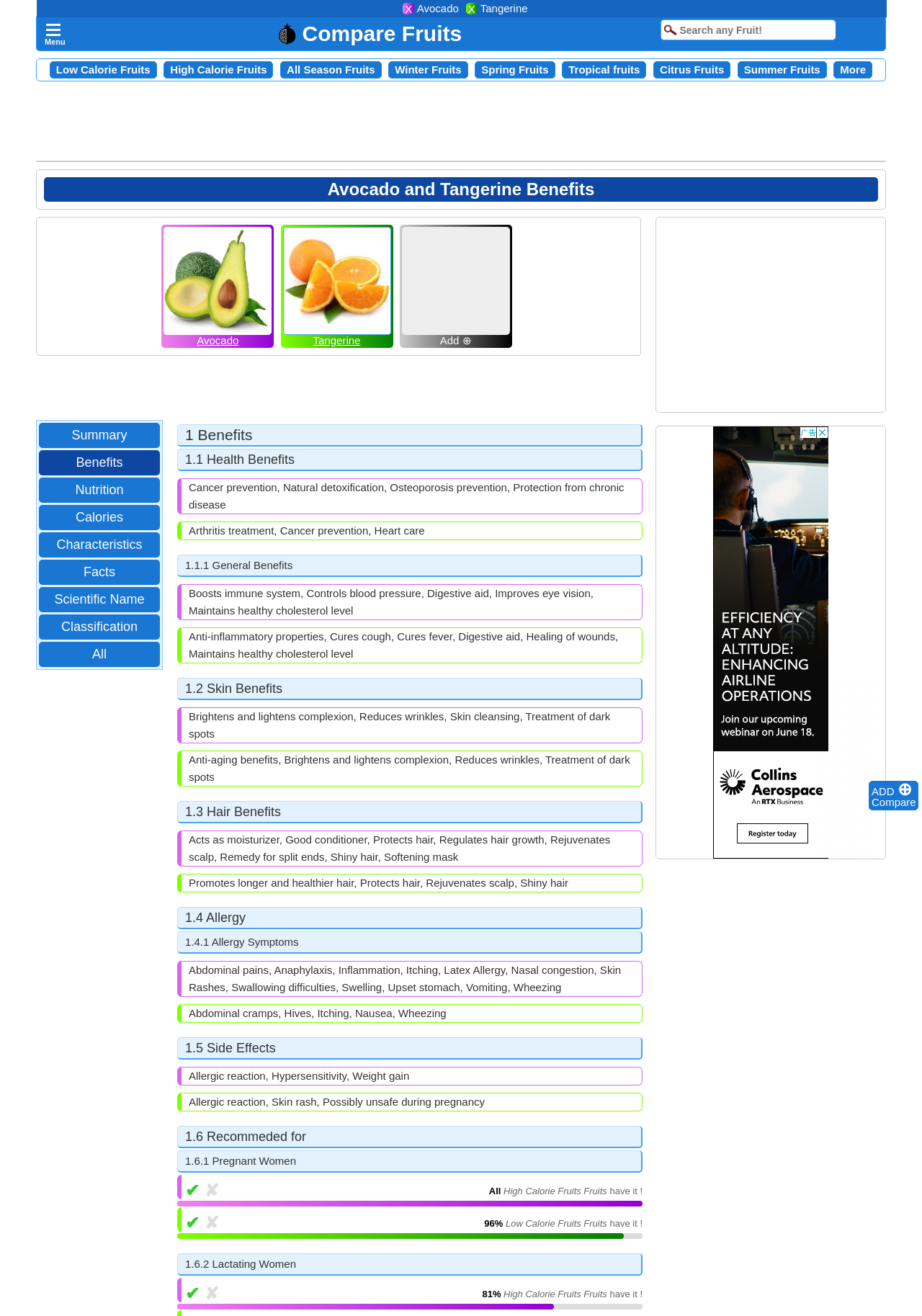Give a one-word or one-phrase response to the question: 
What is the recommended intake for pregnant women?

All